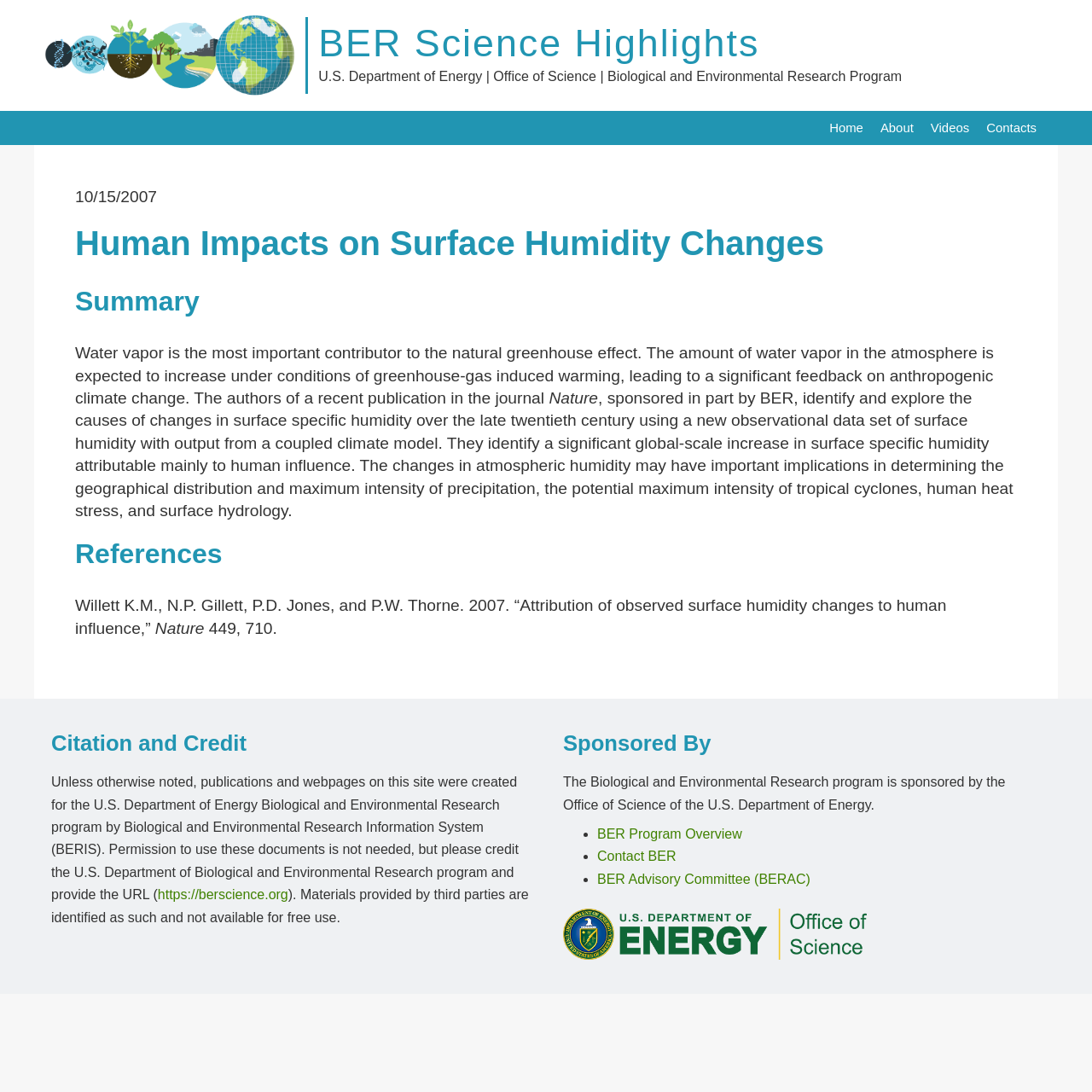Please locate the clickable area by providing the bounding box coordinates to follow this instruction: "Go to Home".

[0.752, 0.102, 0.798, 0.133]